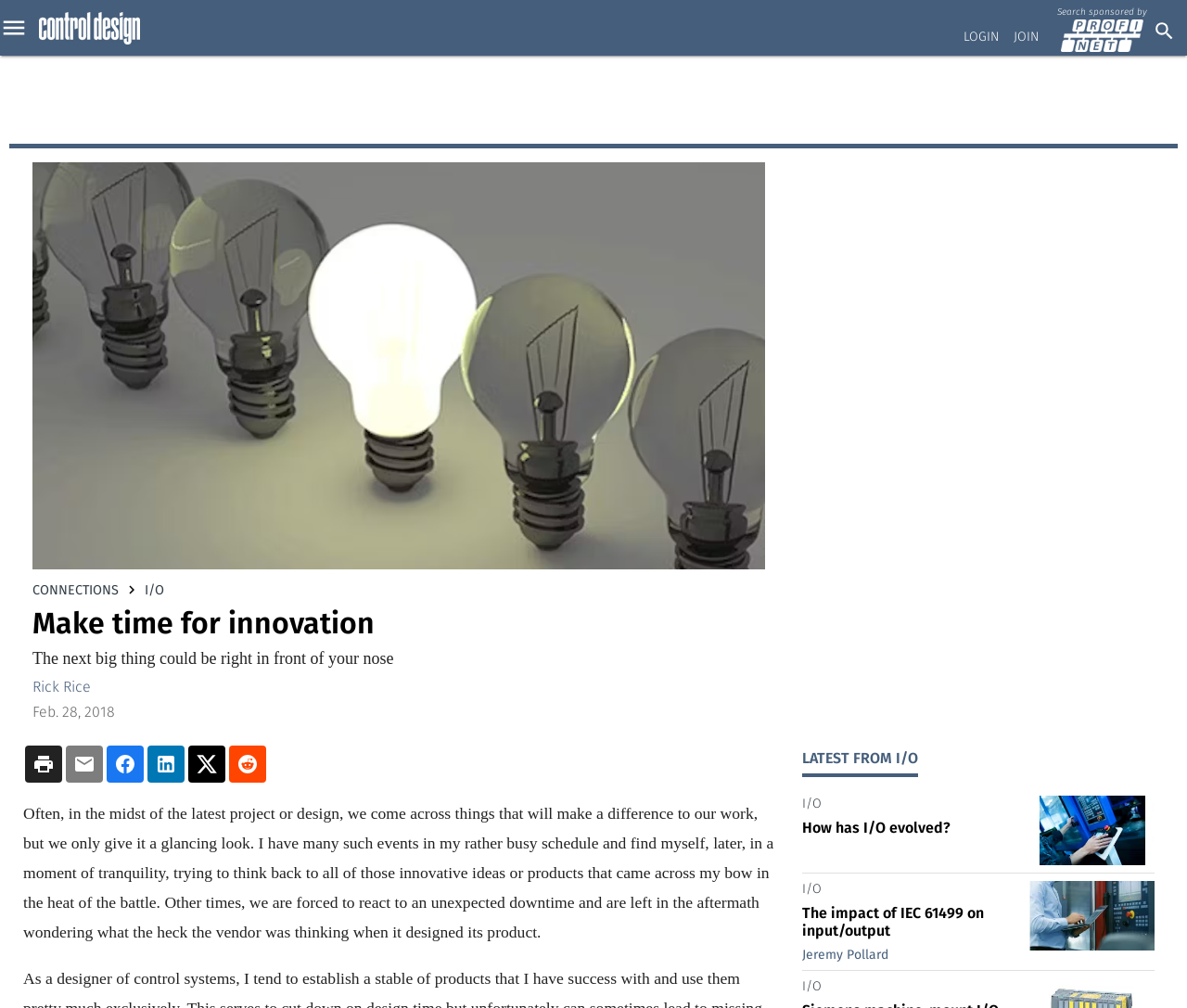Find the bounding box coordinates for the element that must be clicked to complete the instruction: "Click on the 'LOGIN' link". The coordinates should be four float numbers between 0 and 1, indicated as [left, top, right, bottom].

[0.812, 0.029, 0.841, 0.044]